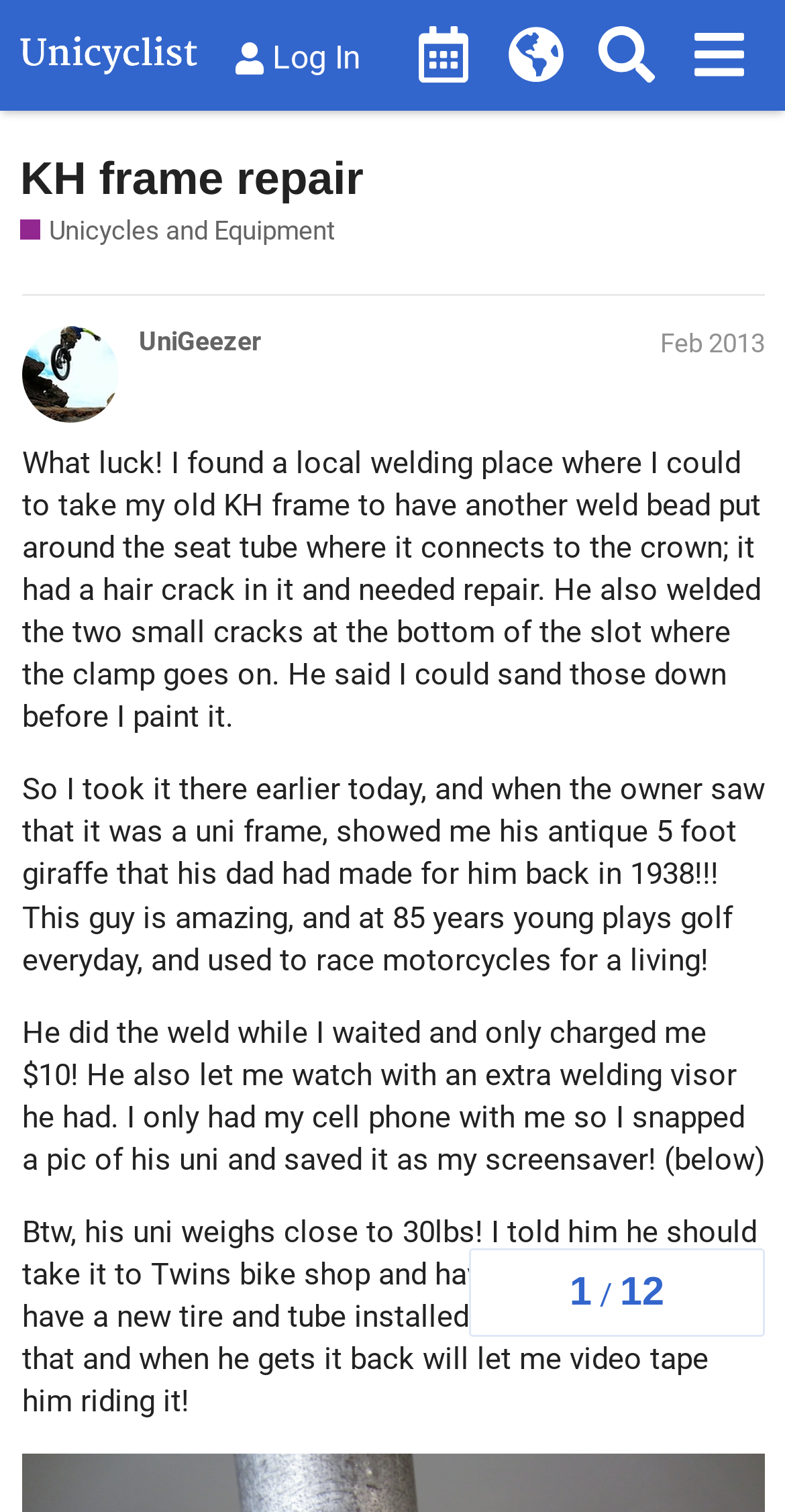How many replies are there in this topic?
Using the picture, provide a one-word or short phrase answer.

1